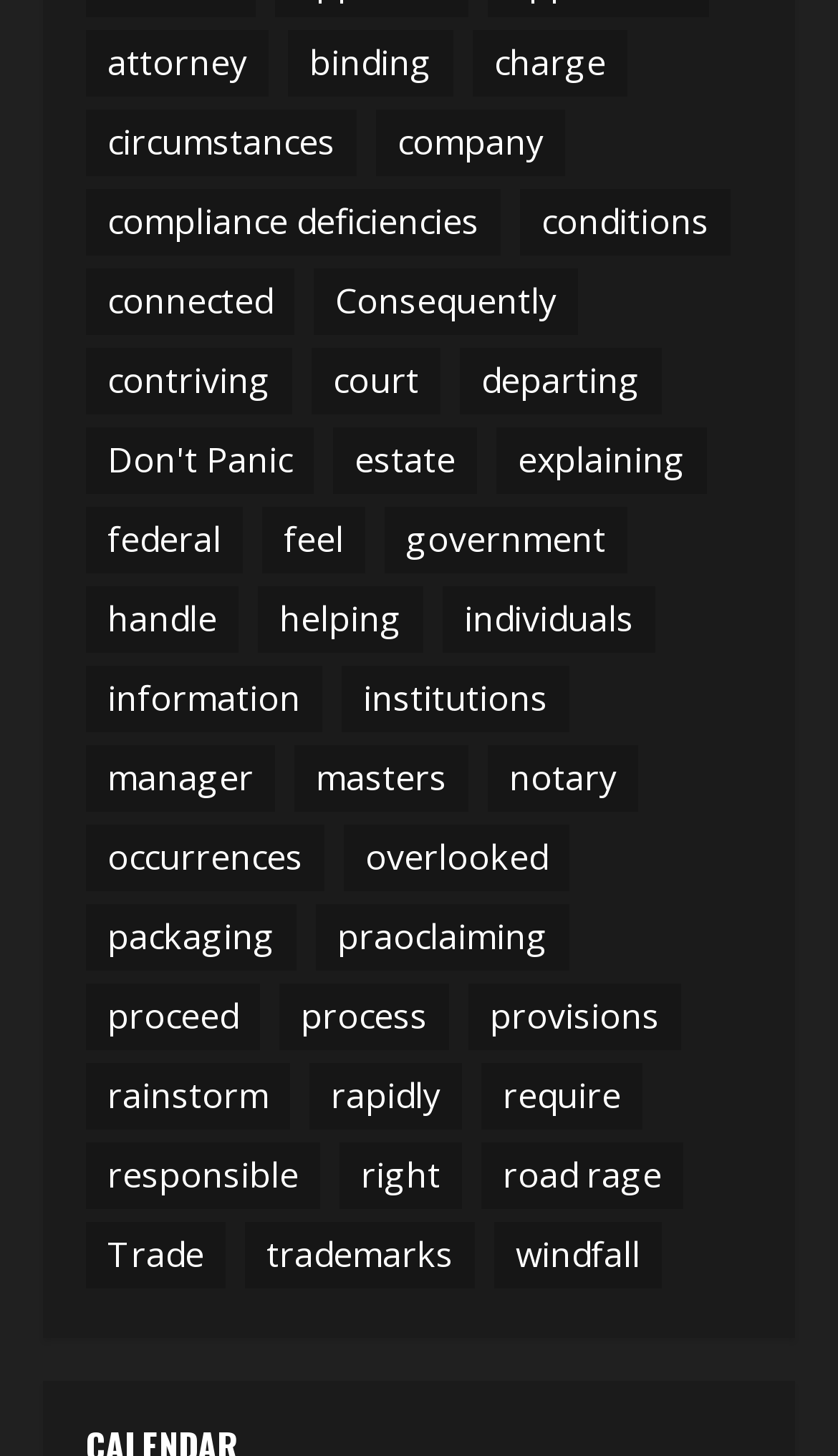Can you pinpoint the bounding box coordinates for the clickable element required for this instruction: "Click on attorney"? The coordinates should be four float numbers between 0 and 1, i.e., [left, top, right, bottom].

[0.103, 0.02, 0.321, 0.066]